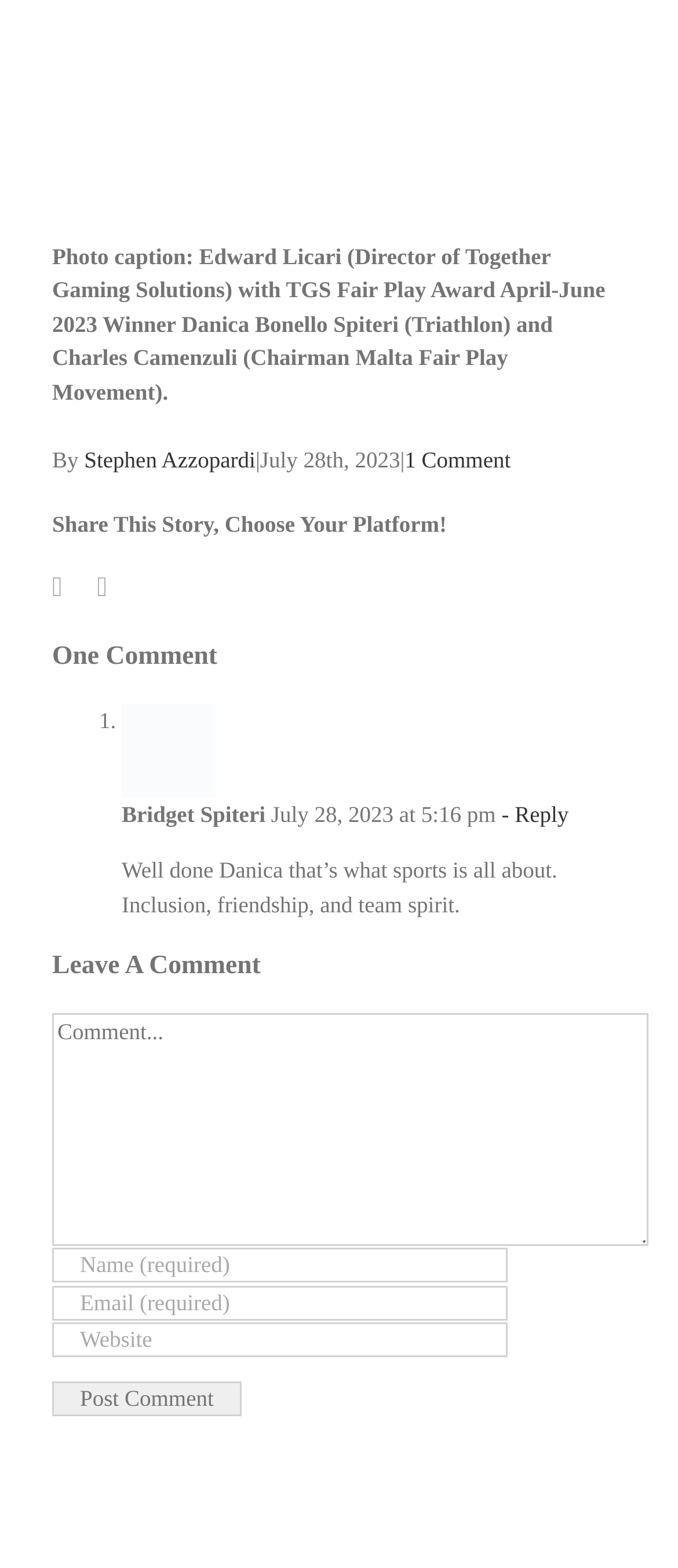What is the name of the person who left a comment?
Using the information from the image, answer the question thoroughly.

The name of the person who left a comment can be found in the comment section, which says 'Bridget Spiteri'.